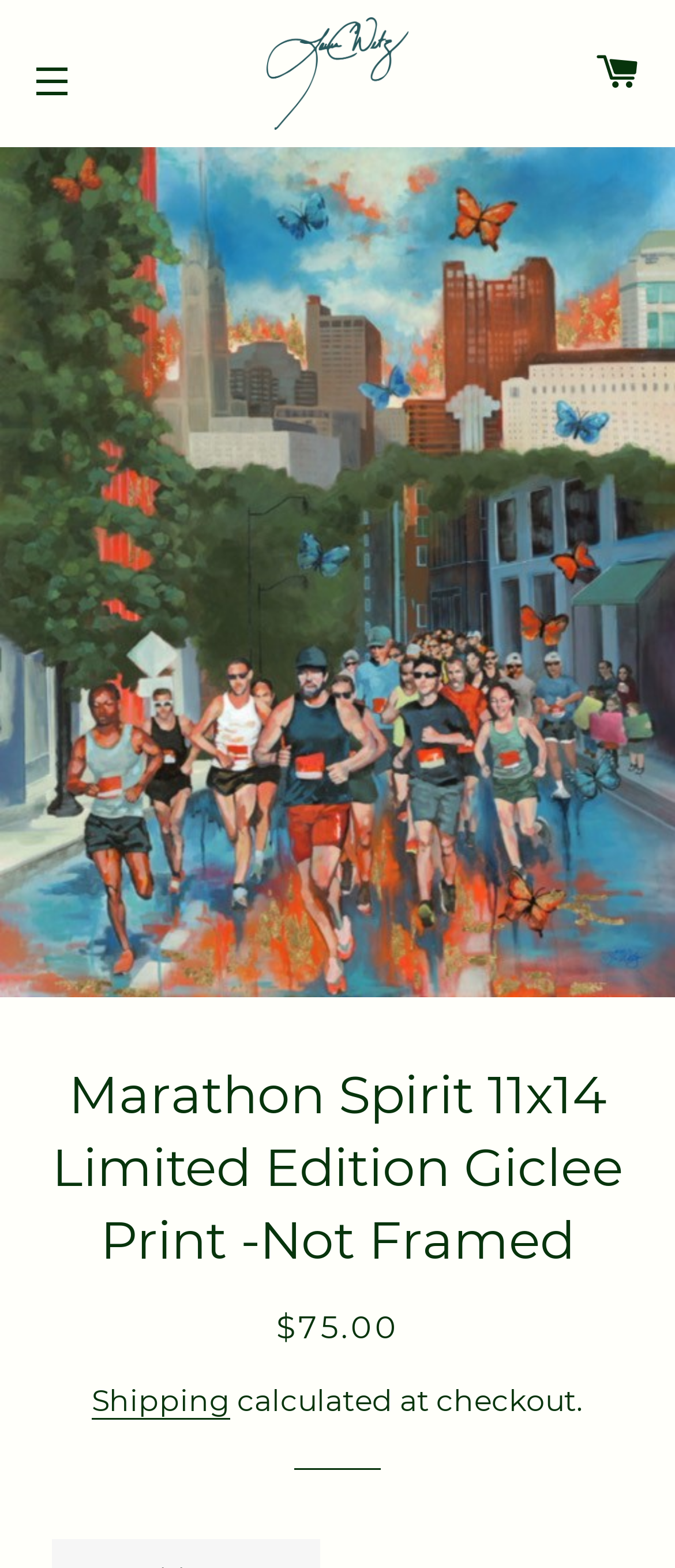Is there a navigation menu on the webpage?
Using the image as a reference, answer the question in detail.

There is a navigation menu on the webpage, which can be accessed by clicking the 'Site navigation' button at the top left corner of the page.